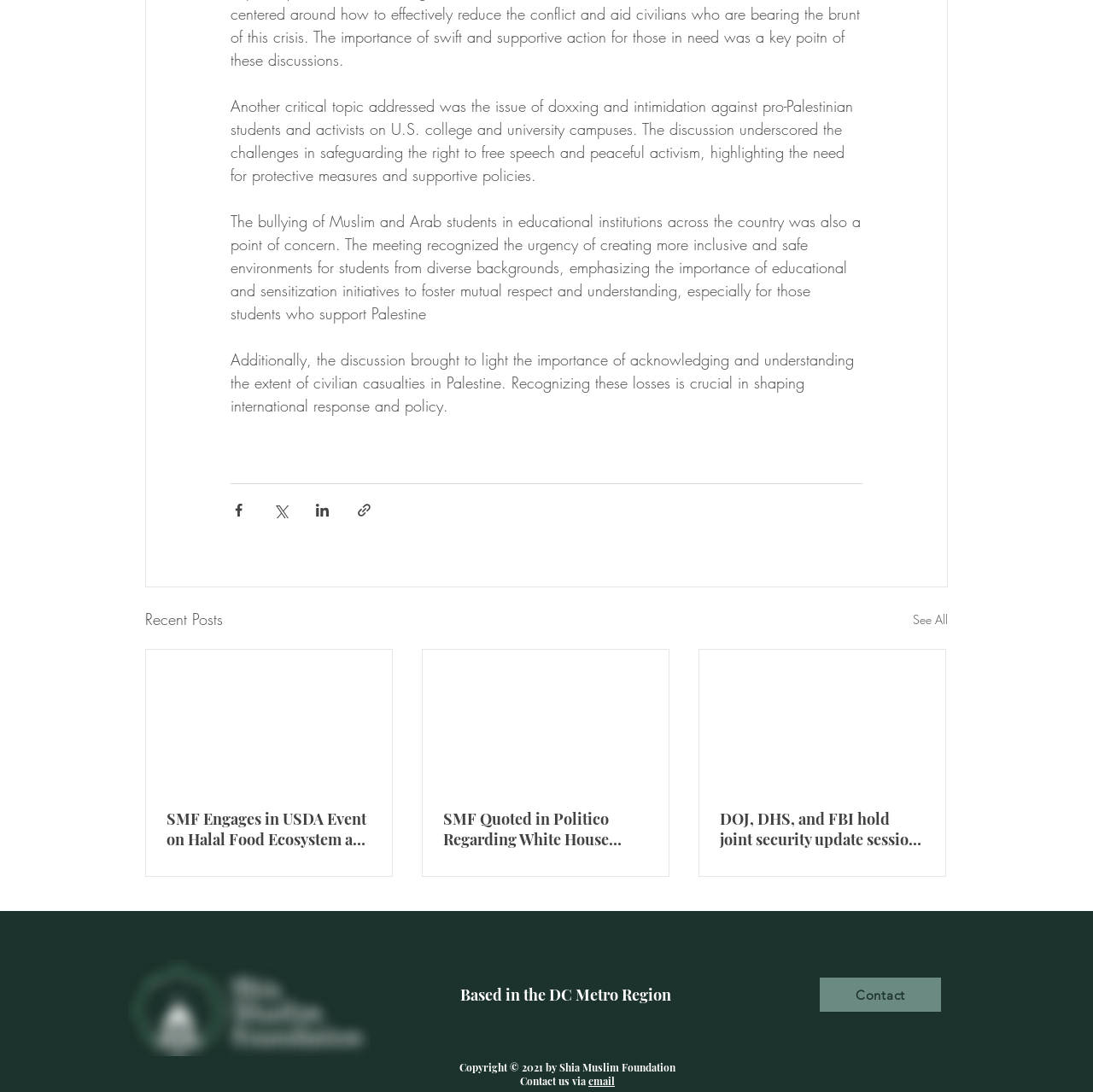What is the purpose of the 'Share via' buttons?
Give a thorough and detailed response to the question.

The 'Share via' buttons, including Facebook, Twitter, LinkedIn, and link, allow users to share the webpage's content on various social media platforms.